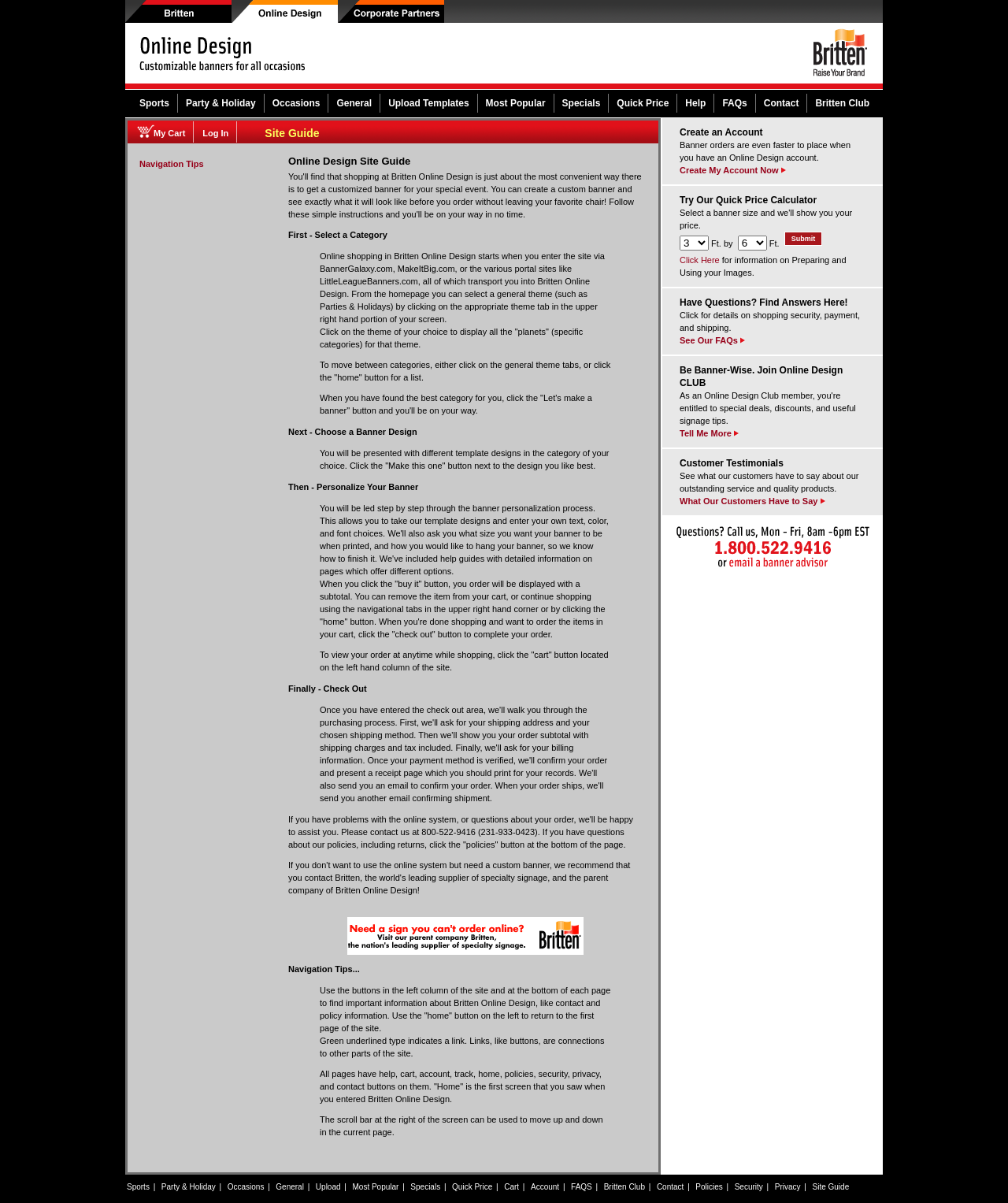What is the purpose of Britten Online Design?
Craft a detailed and extensive response to the question.

Based on the webpage content, Britten Online Design is an online platform that allows users to create customized banners for various occasions. The website provides a convenient way to design and order banners, with features such as selecting a category, choosing a banner design, personalizing the banner, and checking out.